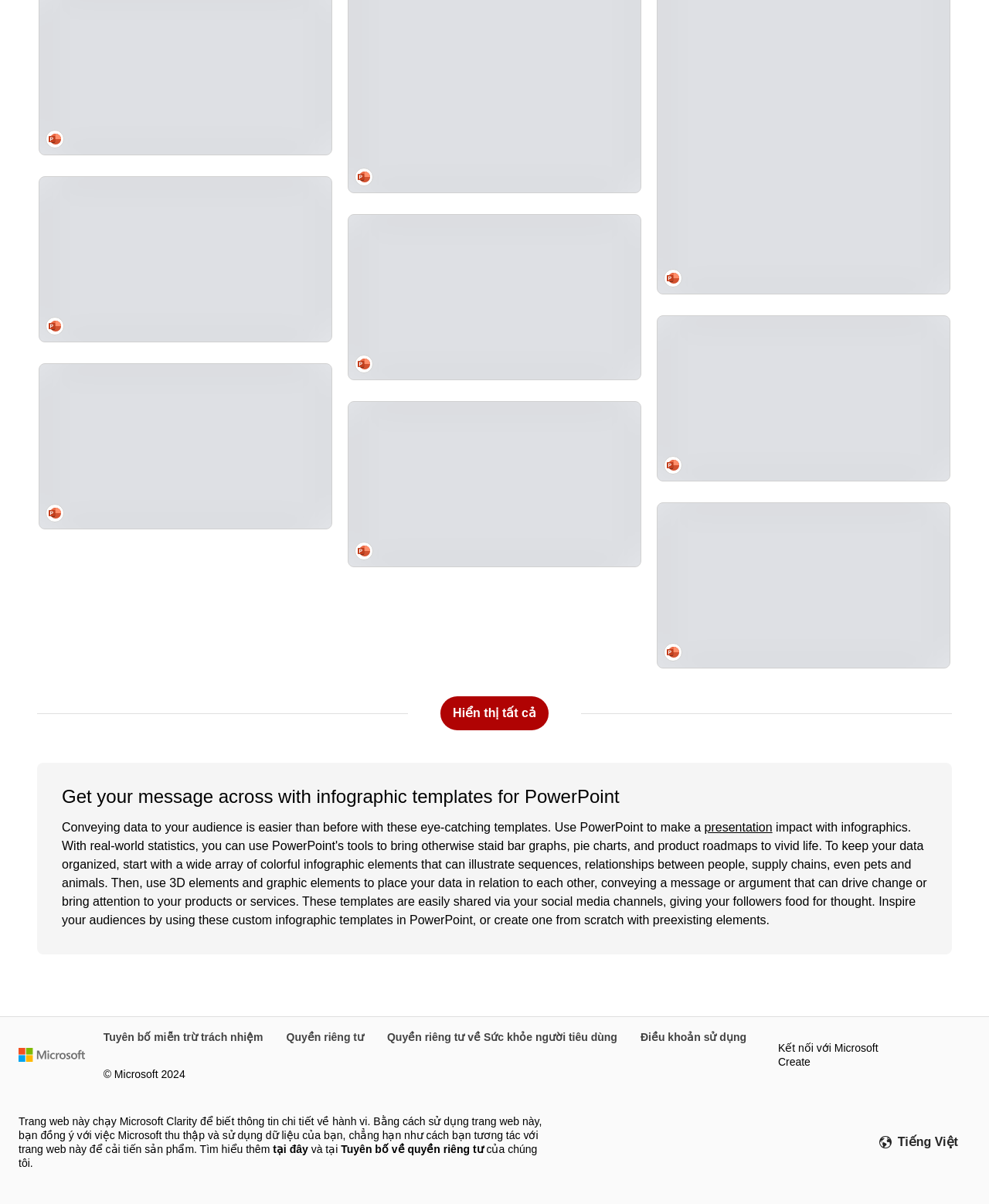How many PowerPoint templates are displayed?
Answer the question in as much detail as possible.

I counted the number of links with descriptions starting with 'Pine design', 'Prismatic design', 'Human resources', 'Modern presentation', and 'Bold project timeline', which are all related to PowerPoint templates.